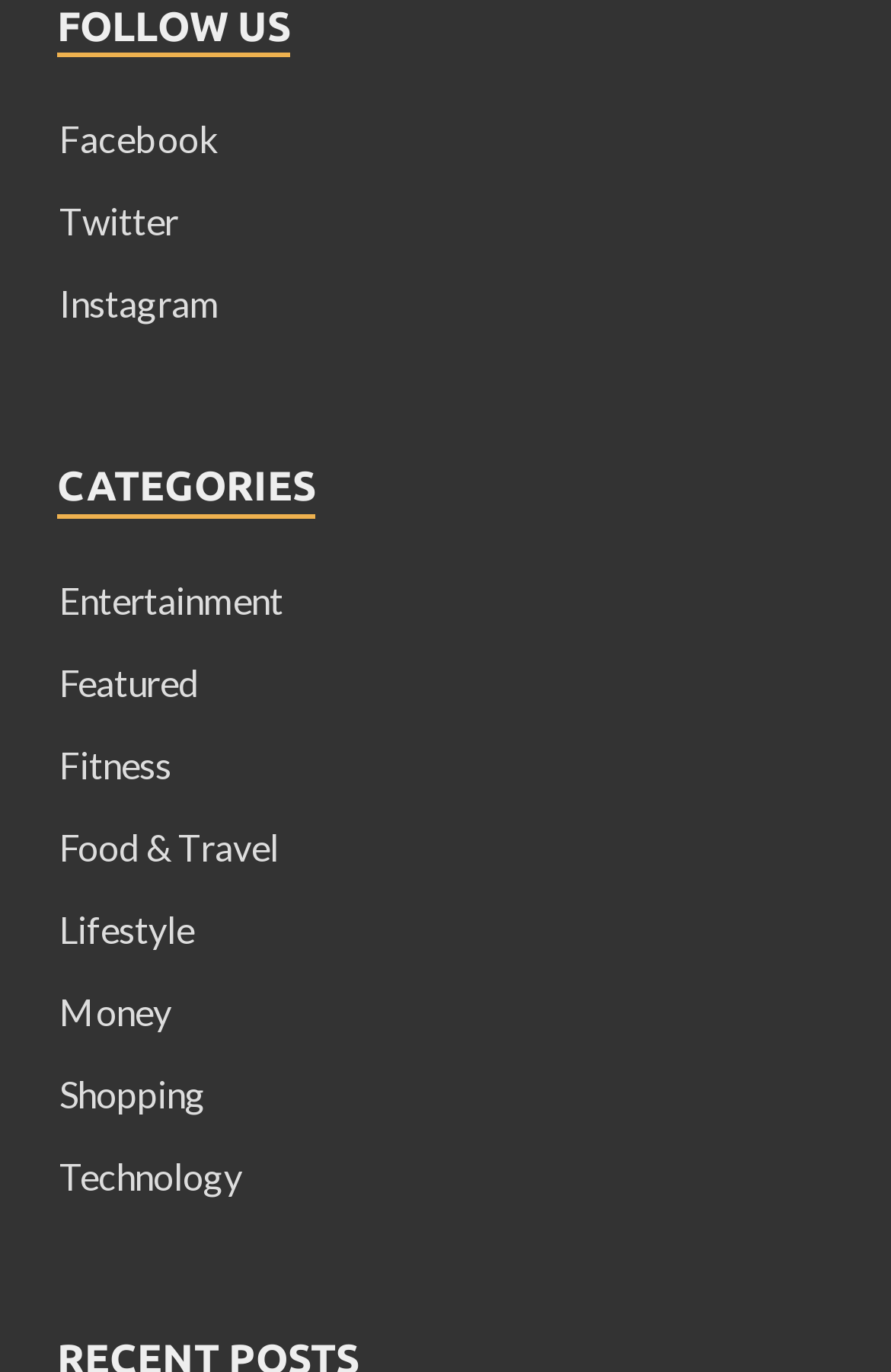Locate the bounding box coordinates of the area that needs to be clicked to fulfill the following instruction: "browse Entertainment". The coordinates should be in the format of four float numbers between 0 and 1, namely [left, top, right, bottom].

[0.067, 0.421, 0.318, 0.453]